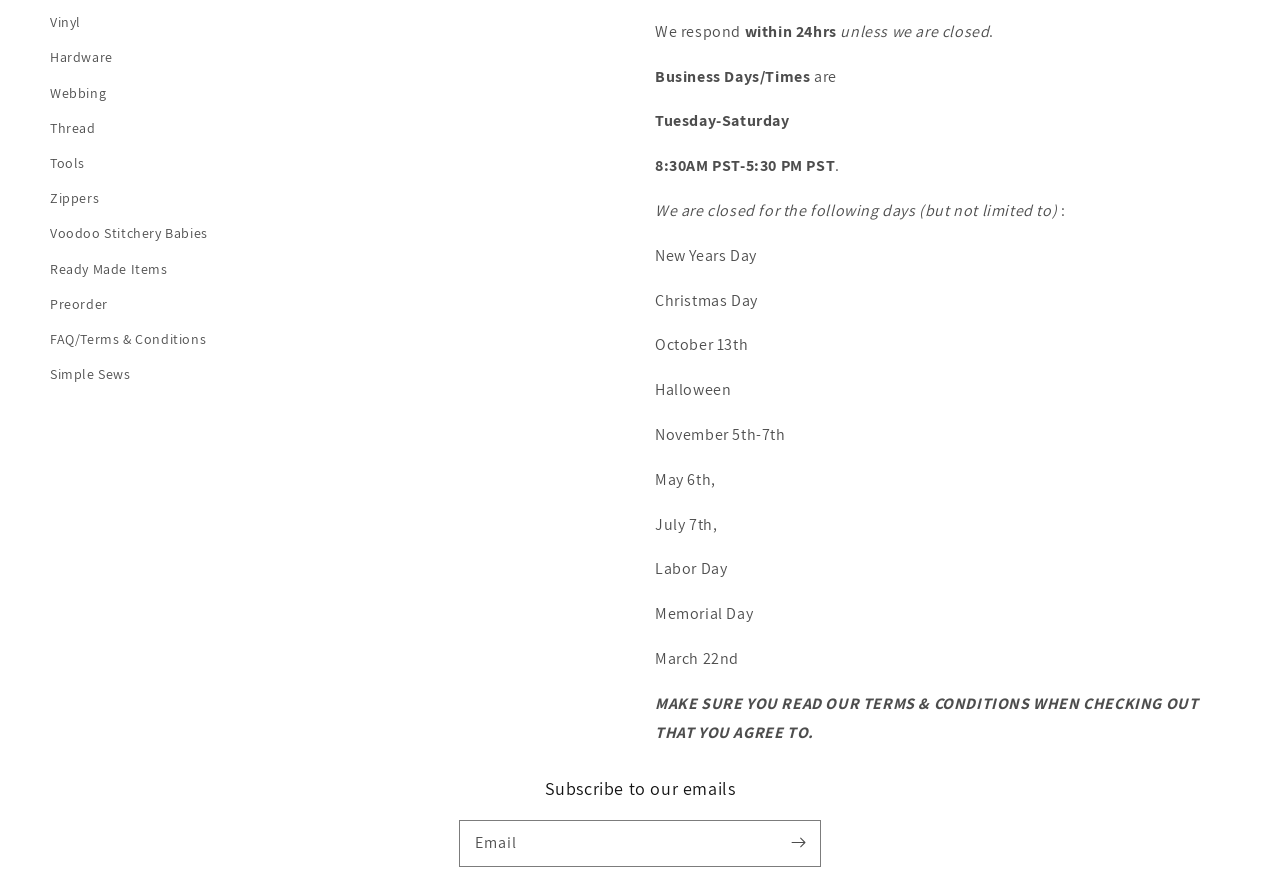What is the business hours of the company?
Observe the image and answer the question with a one-word or short phrase response.

Tuesday-Saturday, 8:30AM PST-5:30 PM PST